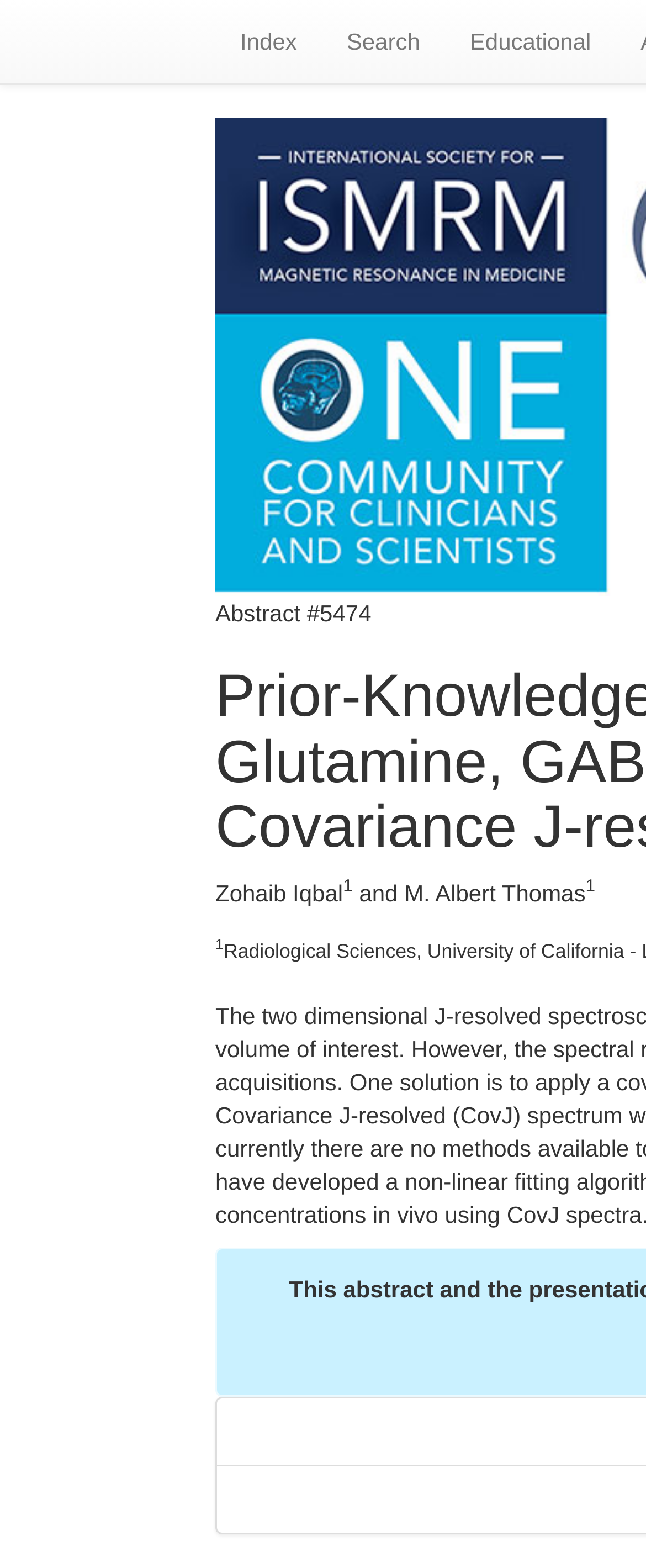Create a detailed summary of all the visual and textual information on the webpage.

The webpage appears to be a research abstract page, specifically for abstract #5474. At the top, there are three links: "Index", "Search", and "Educational", positioned horizontally from left to right, taking up about half of the screen width.

Below these links, the title "Abstract #5474" is prominently displayed. Underneath the title, the authors' names are listed, with Zohaib Iqbal and M. Albert Thomas being the primary authors. The authors' names are accompanied by superscript symbols, indicating their affiliations or other relevant information.

The overall layout is organized, with clear headings and concise text, making it easy to navigate and read.